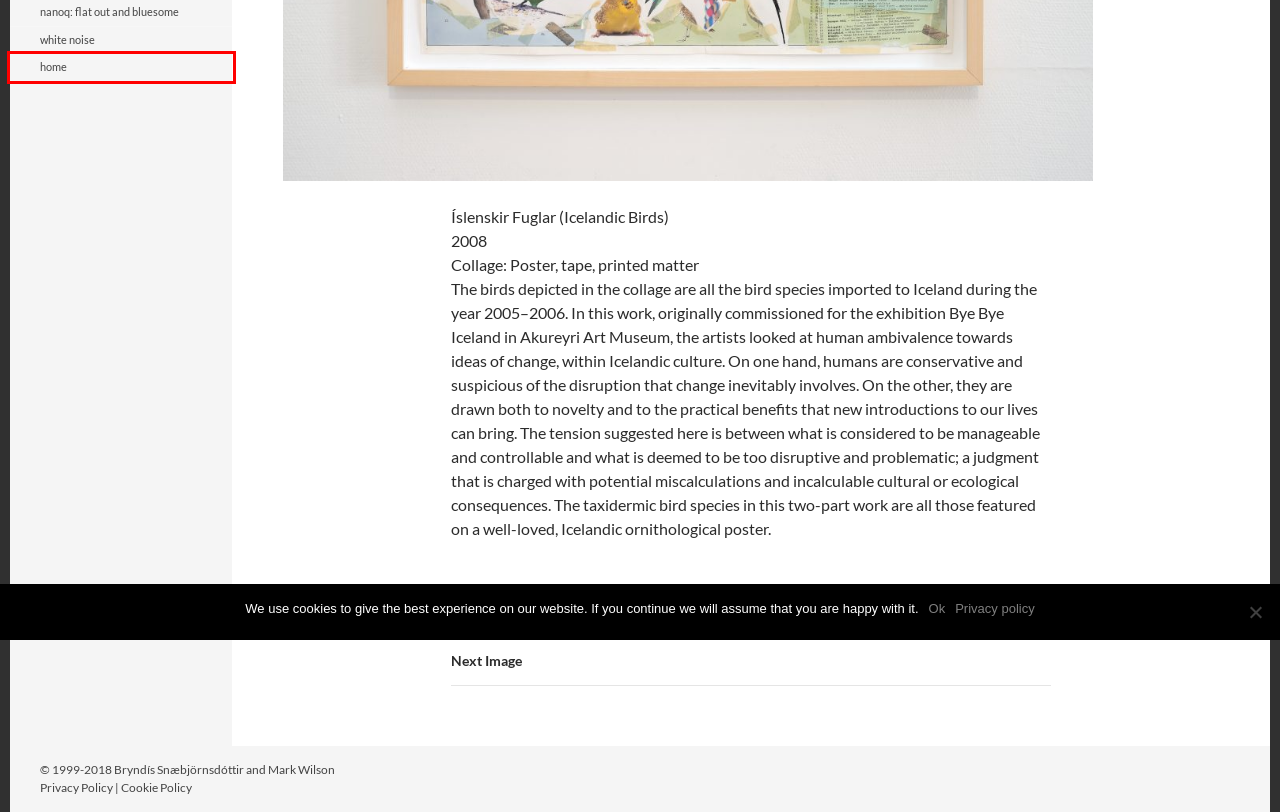Analyze the screenshot of a webpage with a red bounding box and select the webpage description that most accurately describes the new page resulting from clicking the element inside the red box. Here are the candidates:
A. home | snæbjörnsdóttir / wilson
B. big mouth | snæbjörnsdóttir / wilson
C. coming Into garden… | 2010 | snæbjörnsdóttir / wilson
D. Cookie Policy | snæbjörnsdóttir / wilson
E. Privacy Policy | snæbjörnsdóttir / wilson
F. white noise | snæbjörnsdóttir / wilson
G. _DSF9454 | snæbjörnsdóttir / wilson
H. Awards | snæbjörnsdóttir / wilson

A